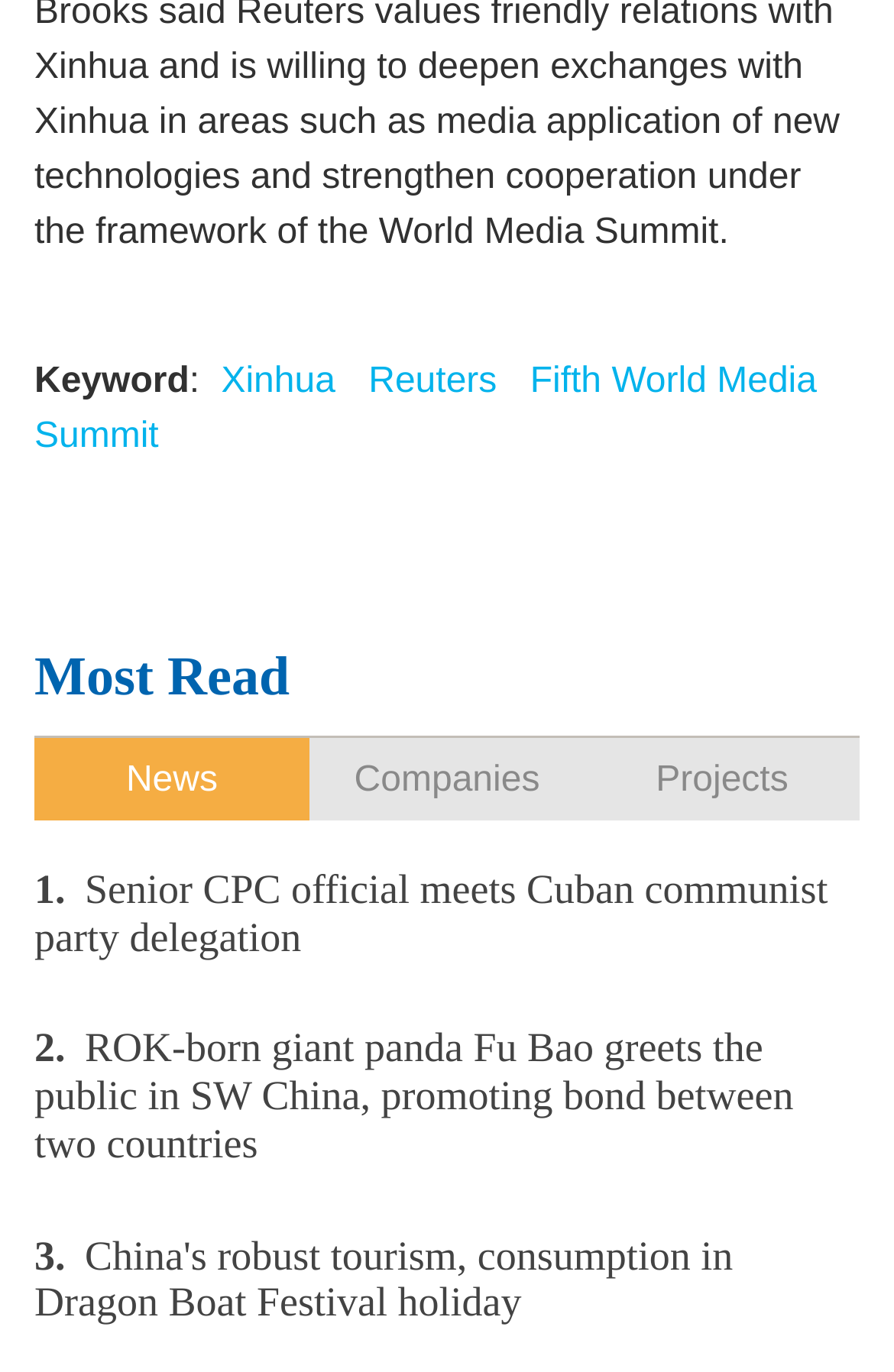Please find the bounding box coordinates of the element's region to be clicked to carry out this instruction: "click on Xinhua".

[0.235, 0.256, 0.388, 0.301]